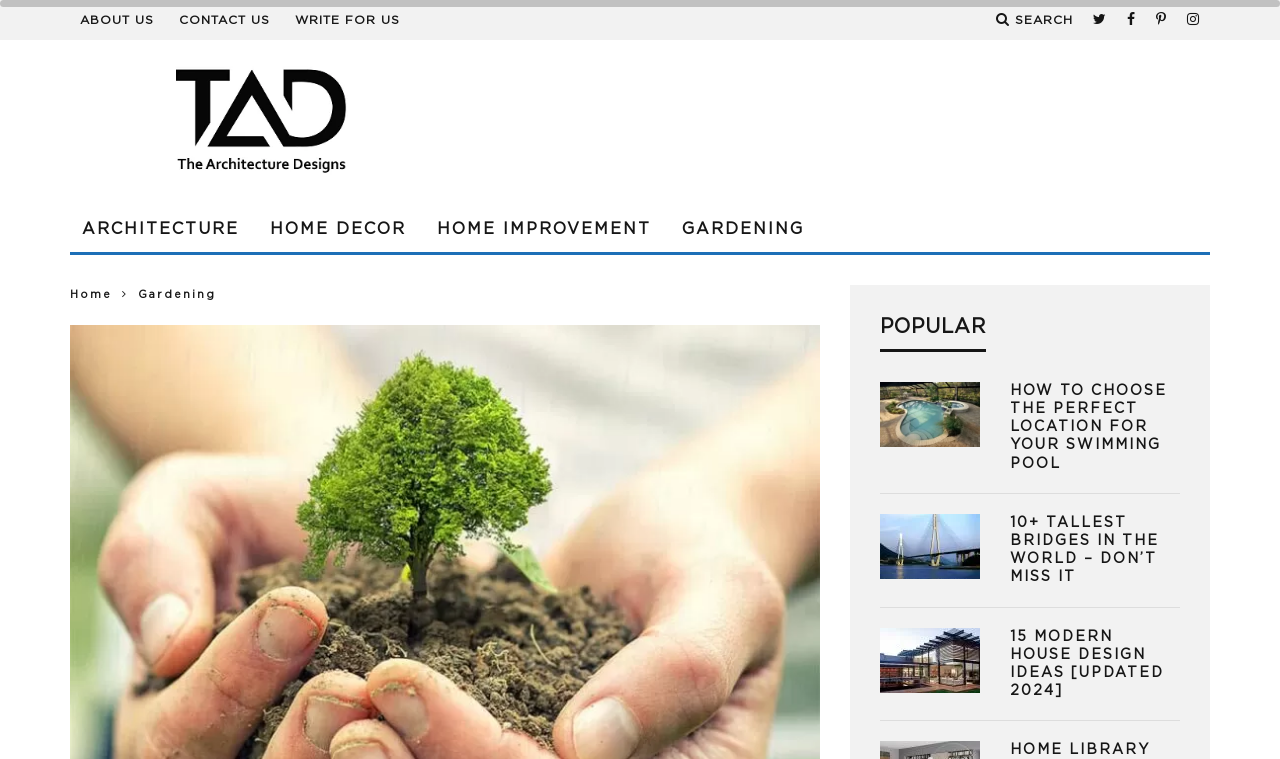Provide the bounding box coordinates of the area you need to click to execute the following instruction: "Read about The Architecture Designs".

[0.055, 0.072, 0.359, 0.266]